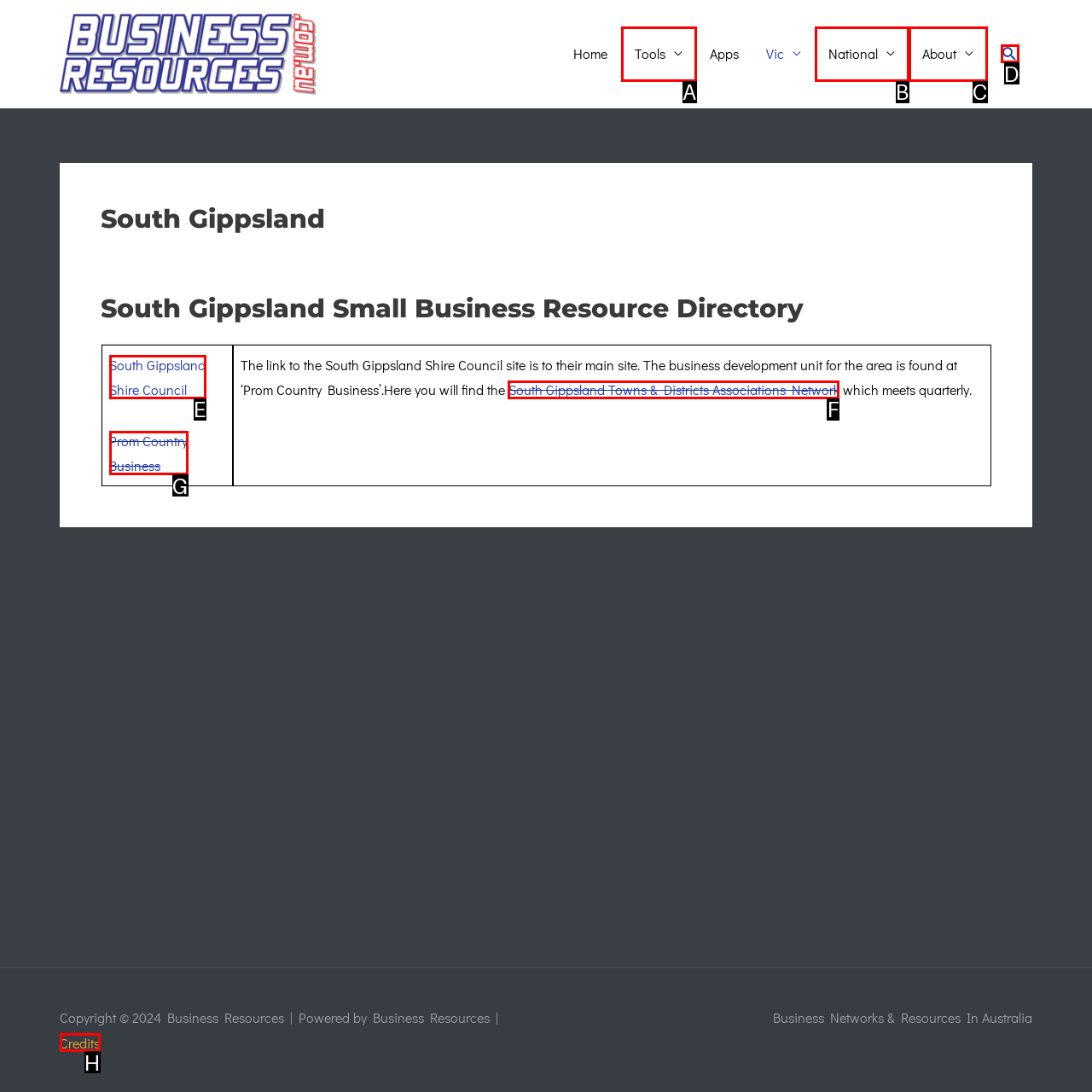Point out the HTML element I should click to achieve the following task: Visit the Prom Country Business website Provide the letter of the selected option from the choices.

G